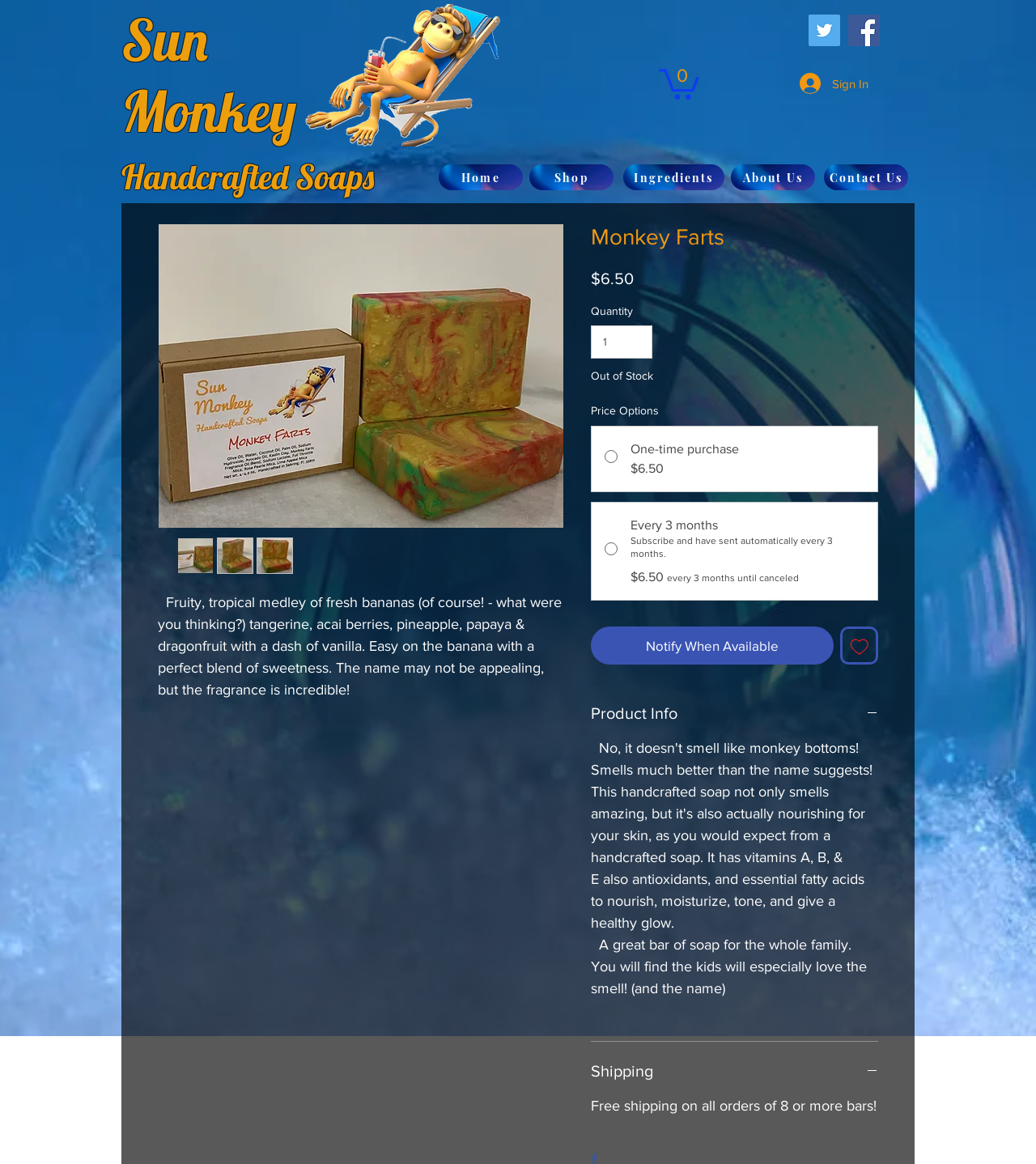Bounding box coordinates are specified in the format (top-left x, top-left y, bottom-right x, bottom-right y). All values are floating point numbers bounded between 0 and 1. Please provide the bounding box coordinate of the region this sentence describes: aria-label="Twitter"

[0.78, 0.013, 0.811, 0.04]